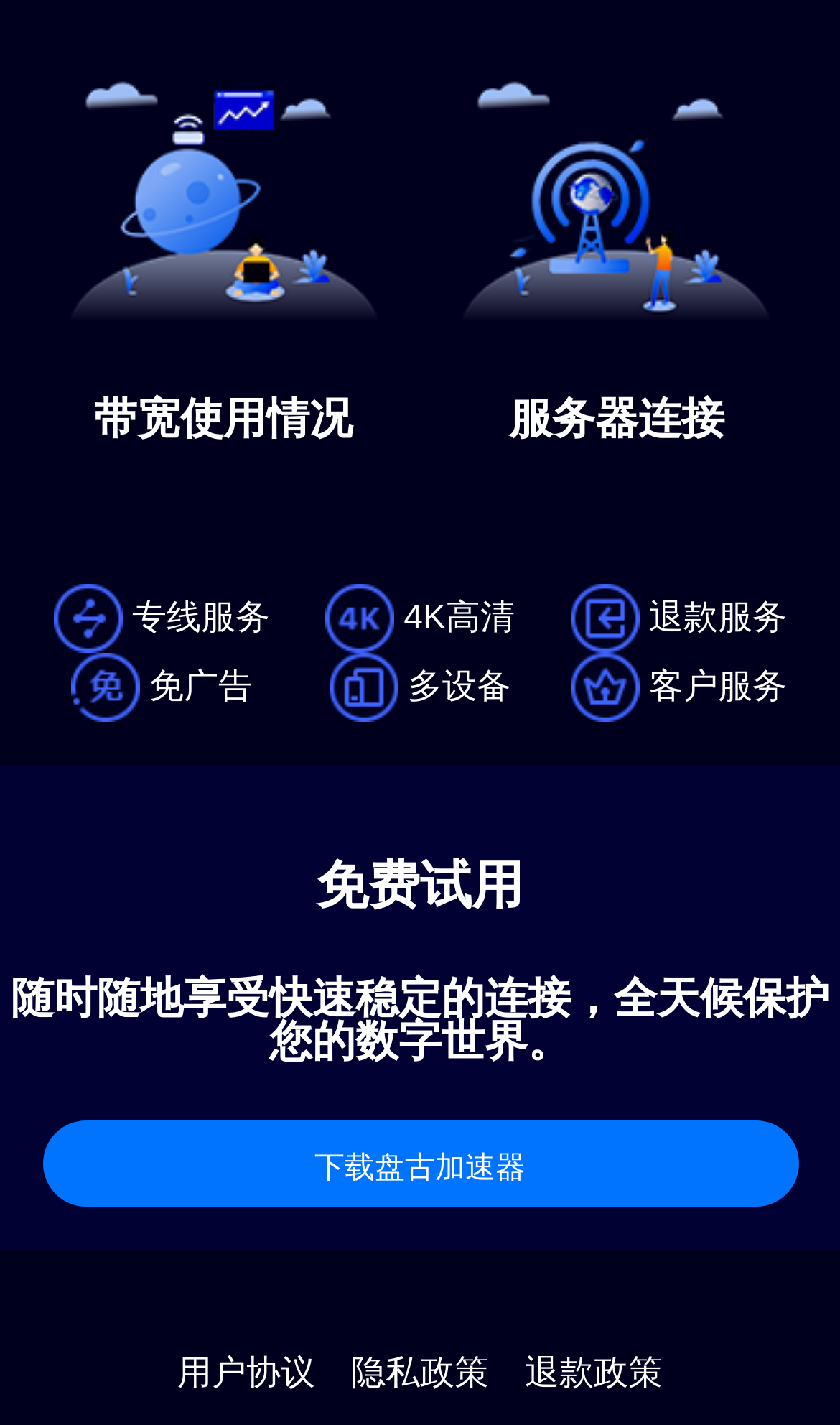What is the purpose of the webpage?
Answer with a single word or phrase by referring to the visual content.

Promote a VPN service